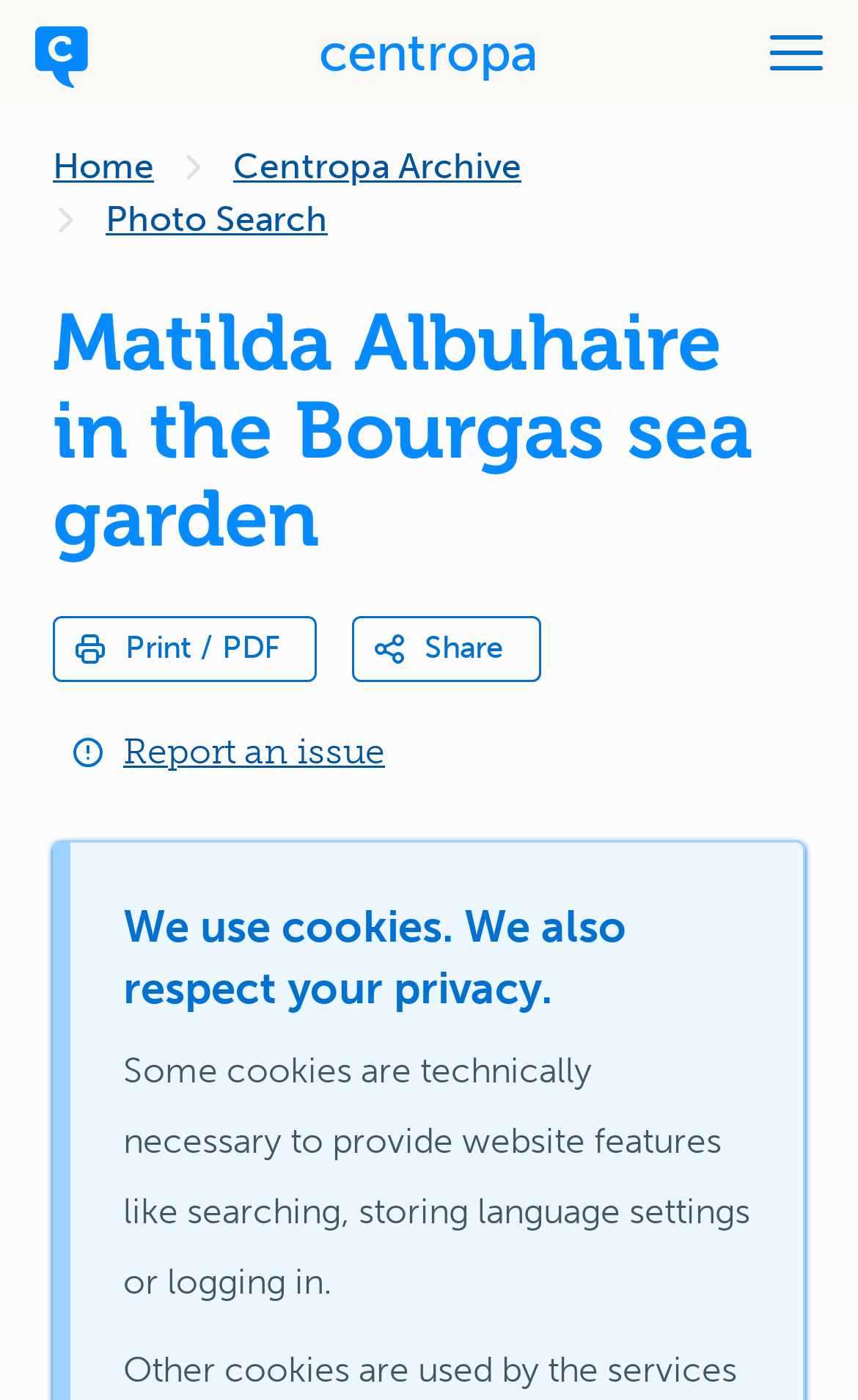How many links are in the breadcrumb navigation?
Please provide a full and detailed response to the question.

The breadcrumb navigation is located at the top of the webpage and contains three links: 'Home', 'Centropa Archive', and 'Photo Search'. These links can be found by examining the navigation element and its child link elements.